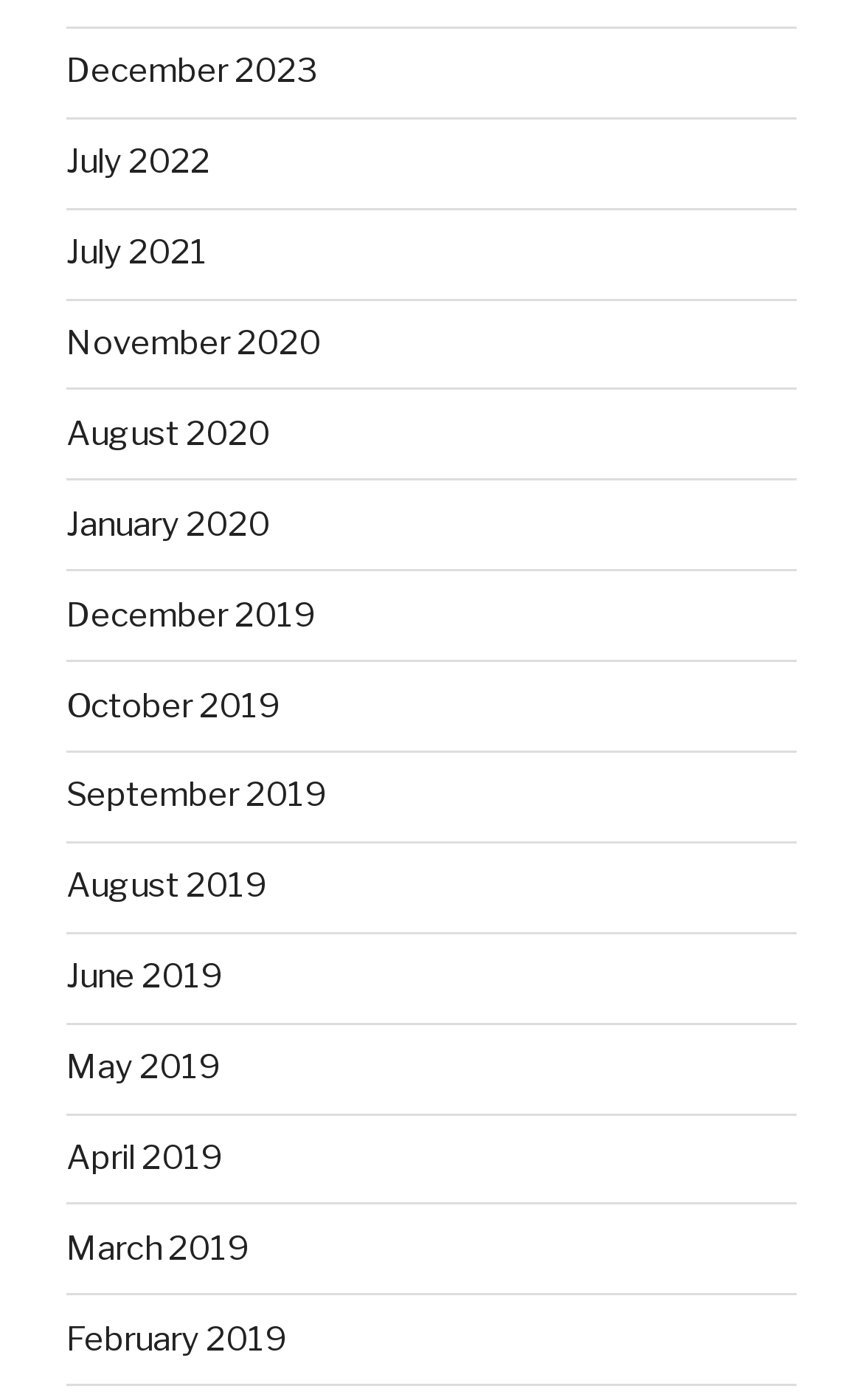Determine the bounding box coordinates of the element that should be clicked to execute the following command: "Connect on social media".

None